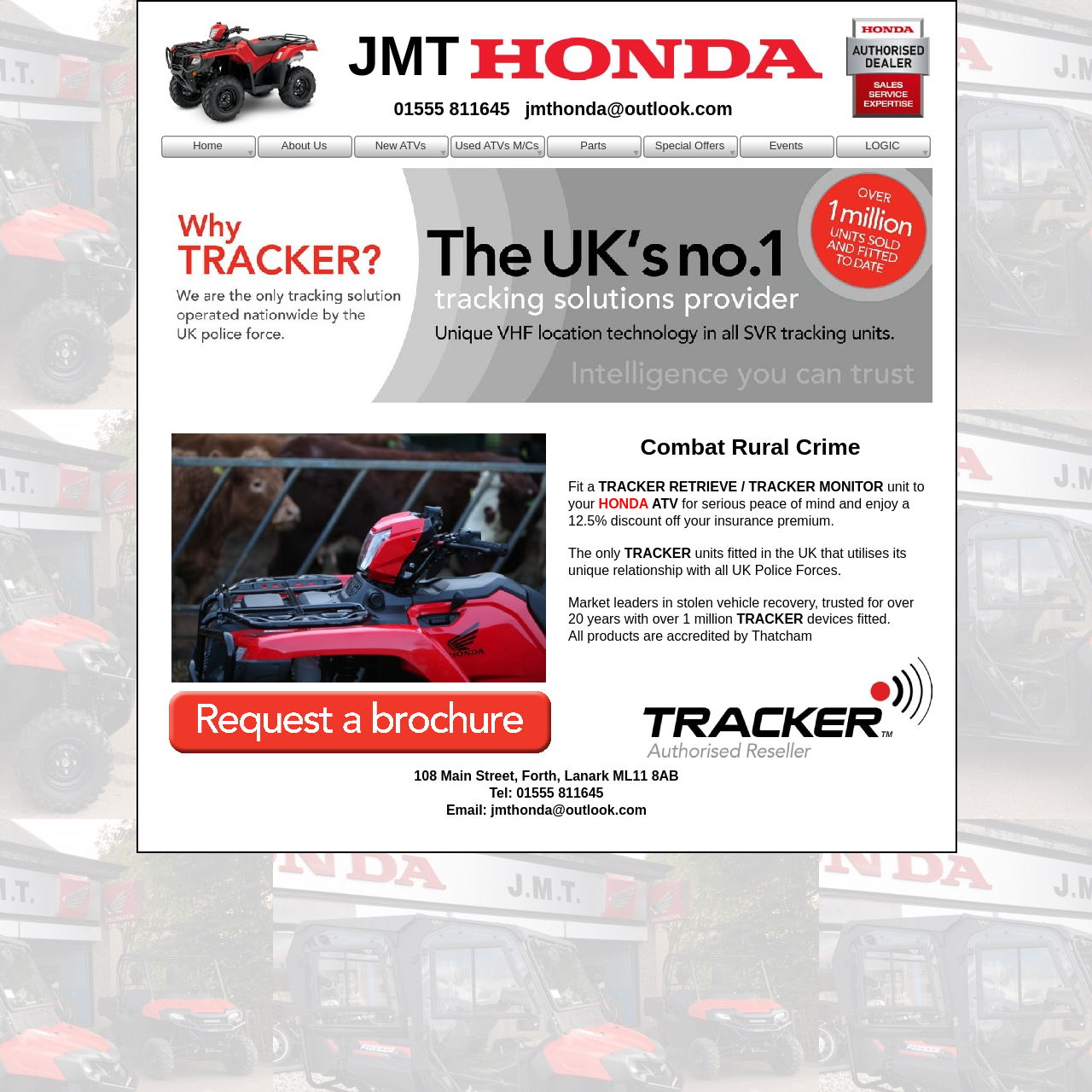Pinpoint the bounding box coordinates of the clickable area necessary to execute the following instruction: "Share on Facebook". The coordinates should be given as four float numbers between 0 and 1, namely [left, top, right, bottom].

None